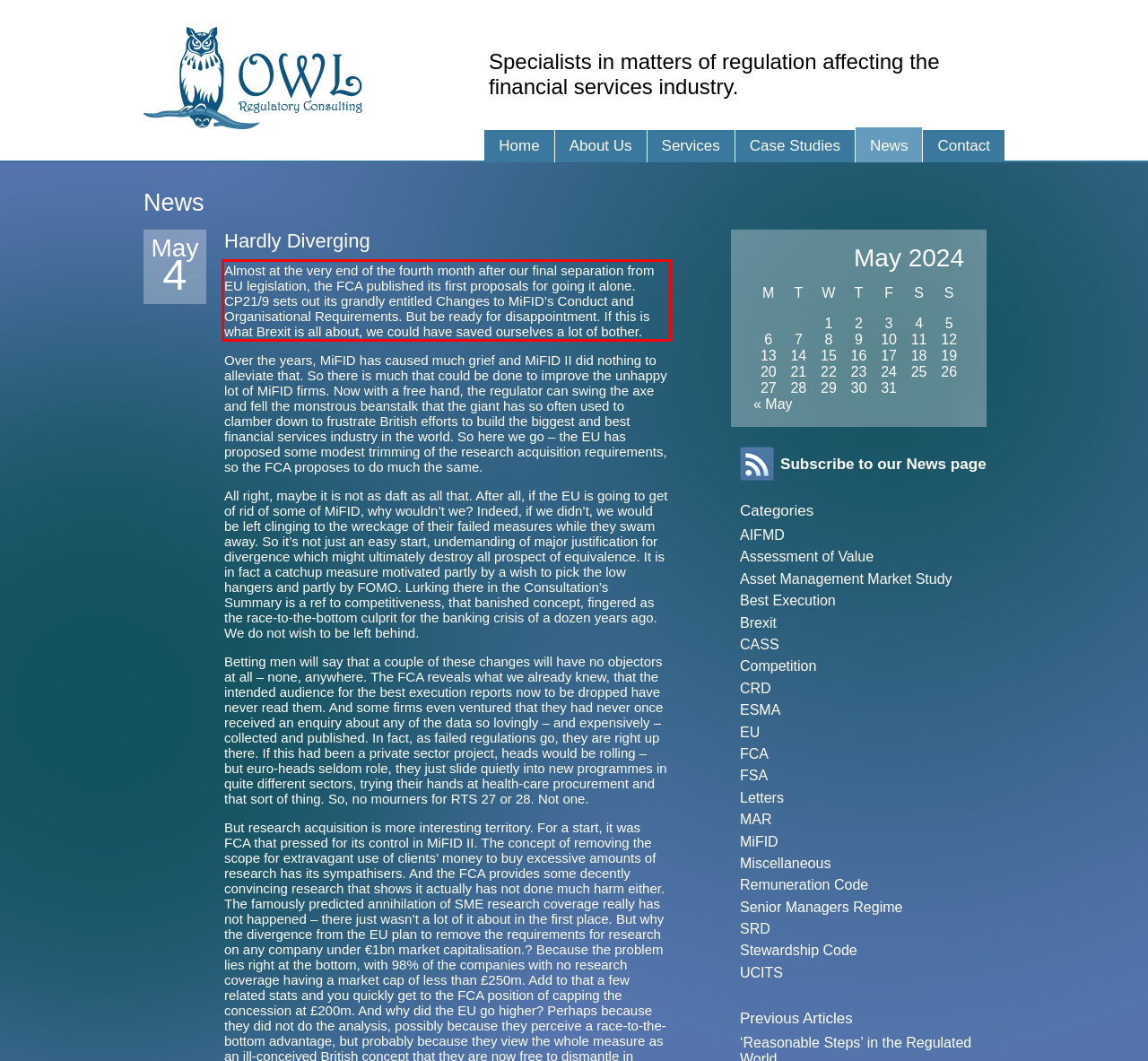Observe the screenshot of the webpage that includes a red rectangle bounding box. Conduct OCR on the content inside this red bounding box and generate the text.

Almost at the very end of the fourth month after our final separation from EU legislation, the FCA published its first proposals for going it alone. CP21/9 sets out its grandly entitled Changes to MiFID’s Conduct and Organisational Requirements. But be ready for disappointment. If this is what Brexit is all about, we could have saved ourselves a lot of bother.